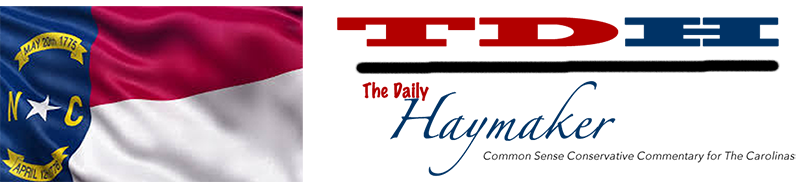Please answer the following question using a single word or phrase: 
What is the font style of the initials 'TDH' in the logo of 'The Daily Haymaker'?

Bold, modern